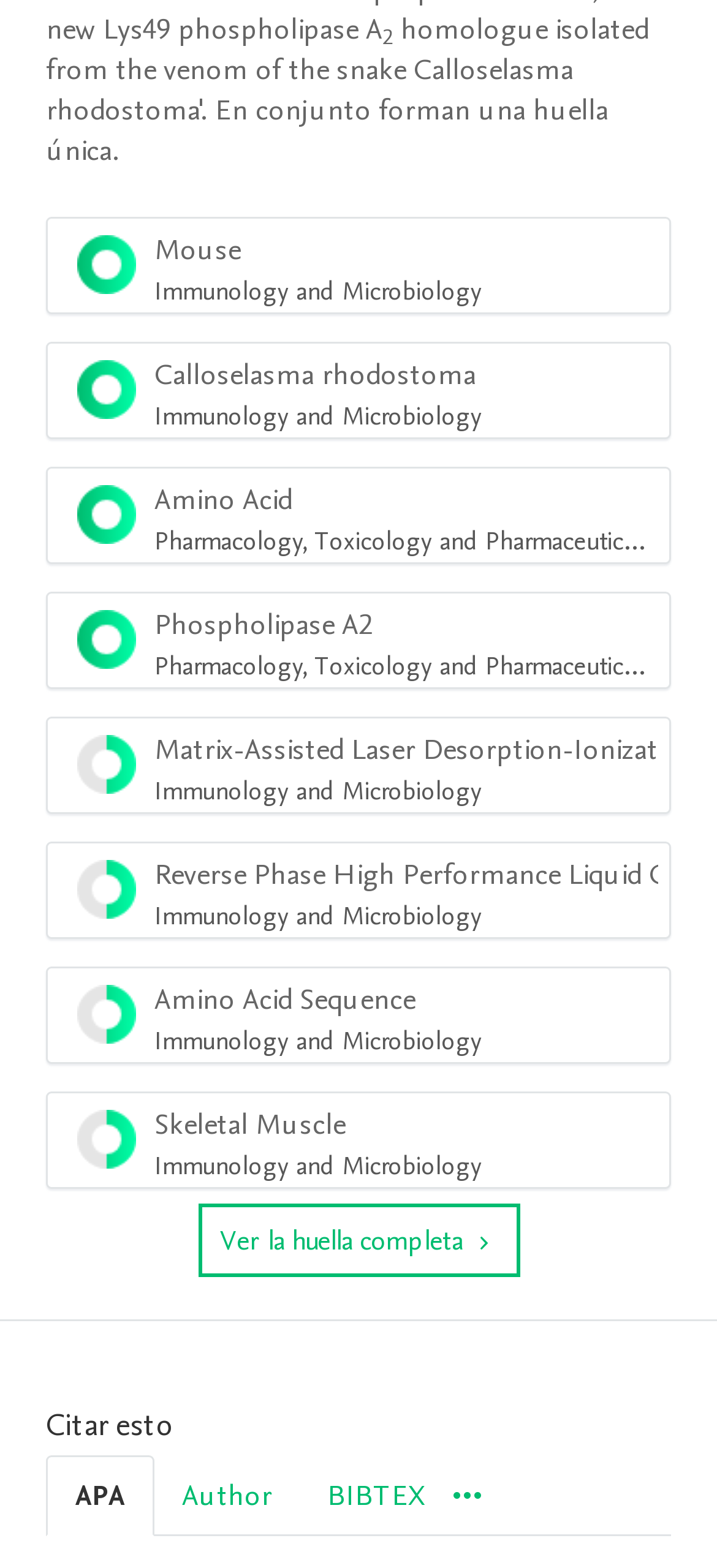Identify the bounding box coordinates of the clickable region required to complete the instruction: "Select Mouse Immunology and Microbiology". The coordinates should be given as four float numbers within the range of 0 and 1, i.e., [left, top, right, bottom].

[0.064, 0.138, 0.936, 0.201]